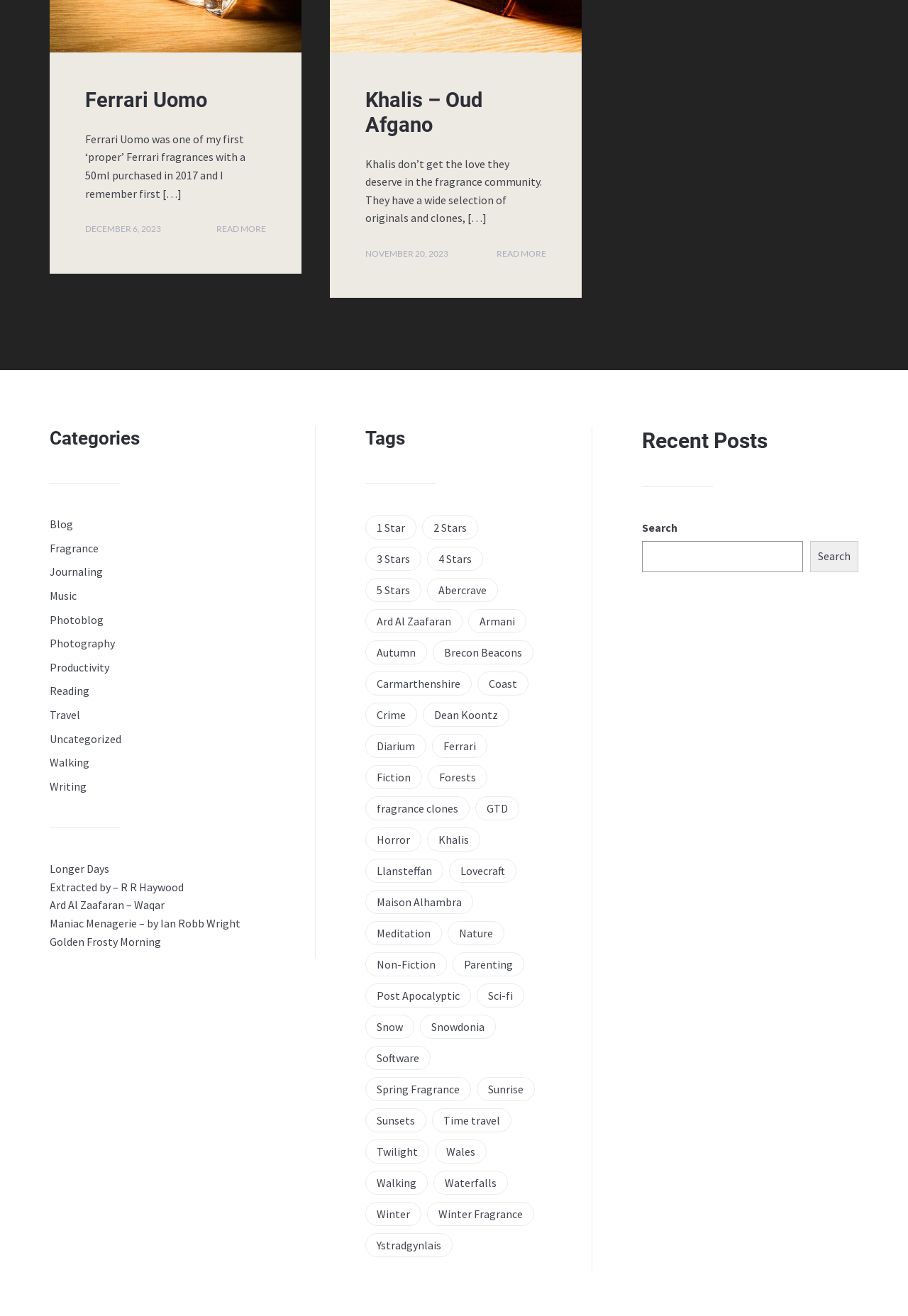Determine the bounding box coordinates for the UI element with the following description: "Khalis – Oud Afgano". The coordinates should be four float numbers between 0 and 1, represented as [left, top, right, bottom].

[0.402, 0.067, 0.531, 0.104]